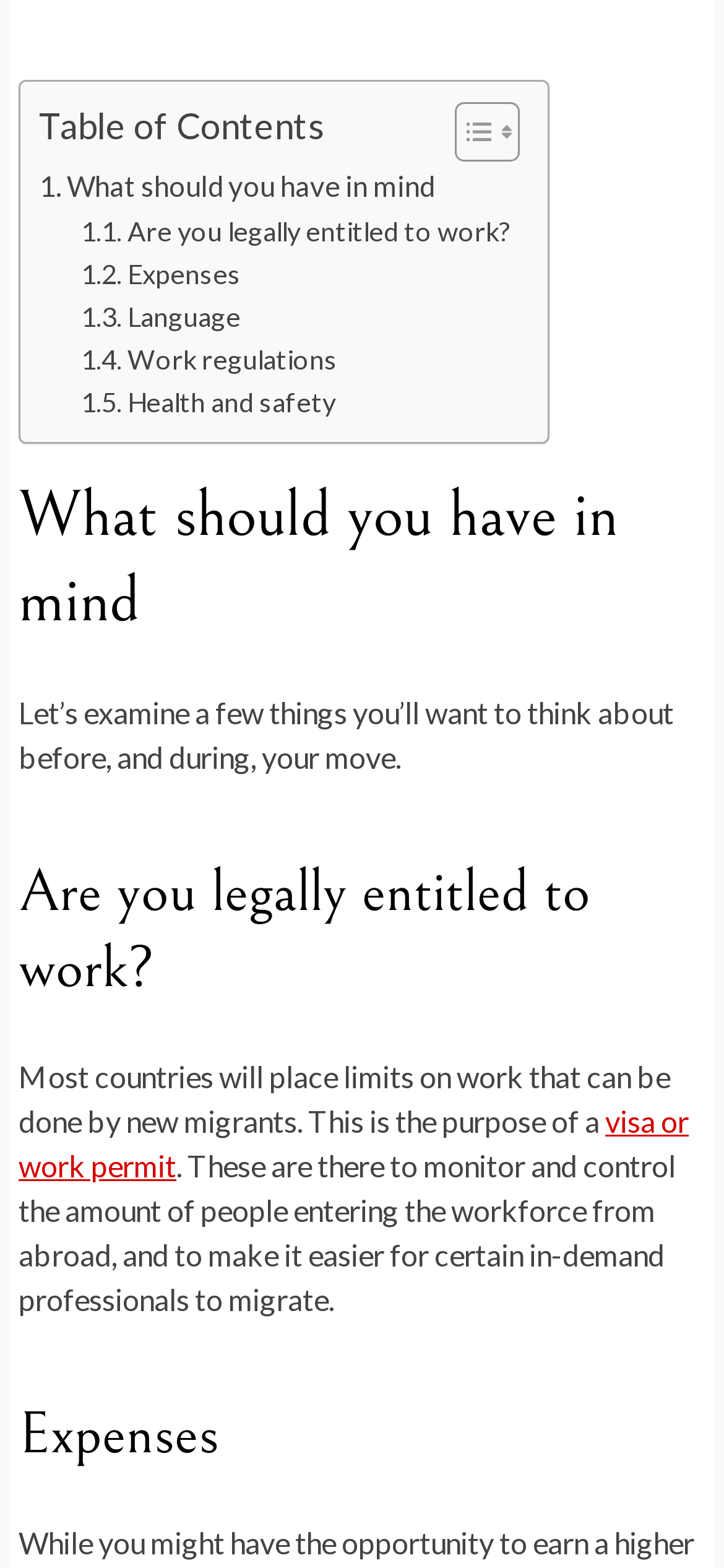Give a one-word or one-phrase response to the question: 
What is the topic of the second heading?

Are you legally entitled to work?